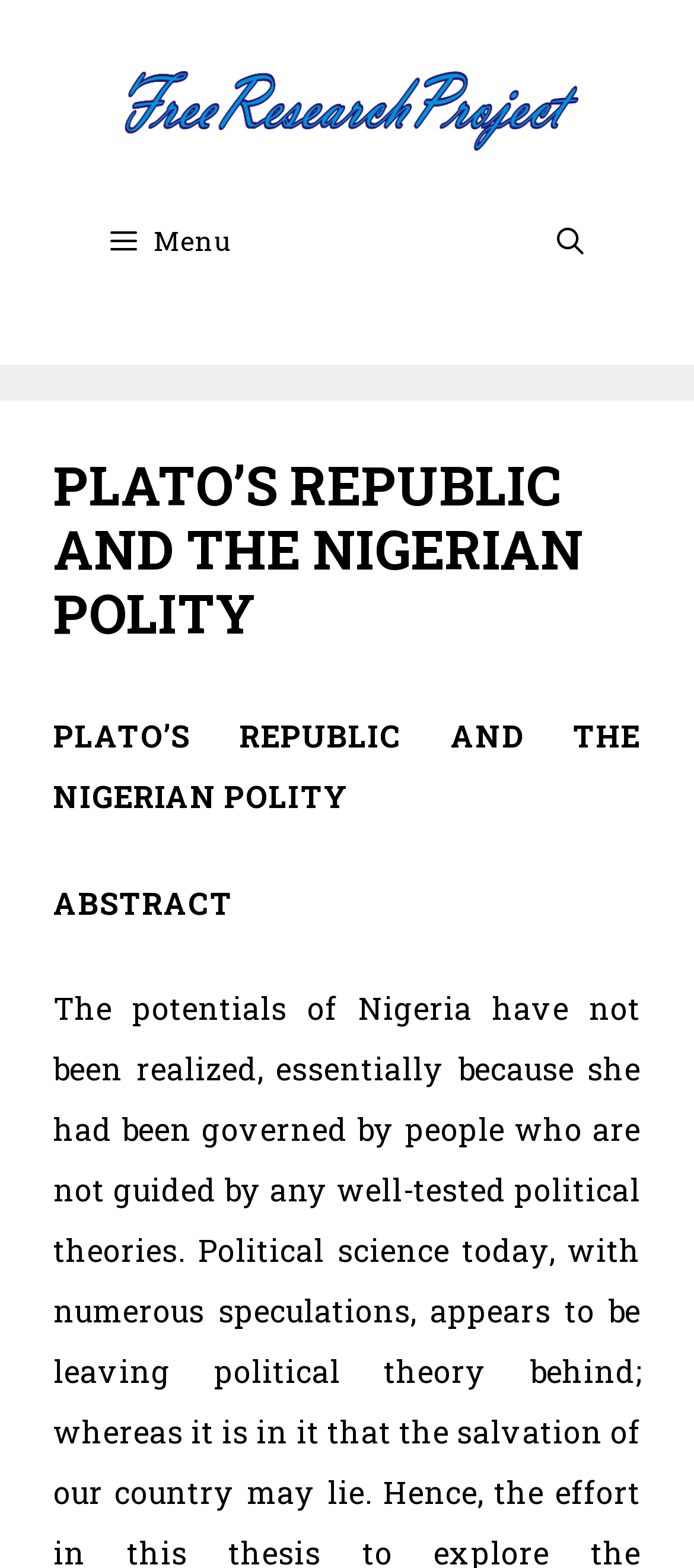Respond to the question below with a single word or phrase:
What is the name of the research project?

Free Research Project